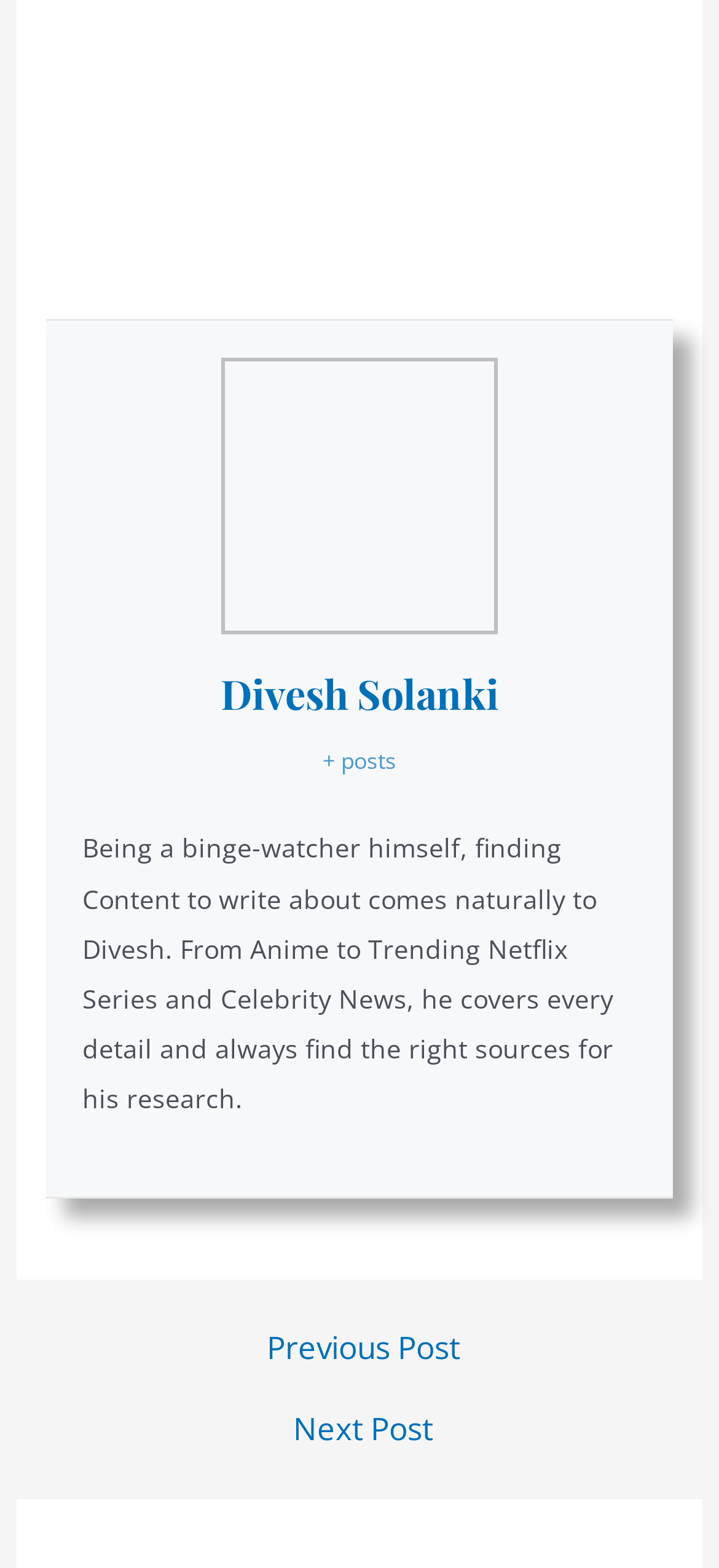Bounding box coordinates should be in the format (top-left x, top-left y, bottom-right x, bottom-right y) and all values should be floating point numbers between 0 and 1. Determine the bounding box coordinate for the UI element described as: blog

None